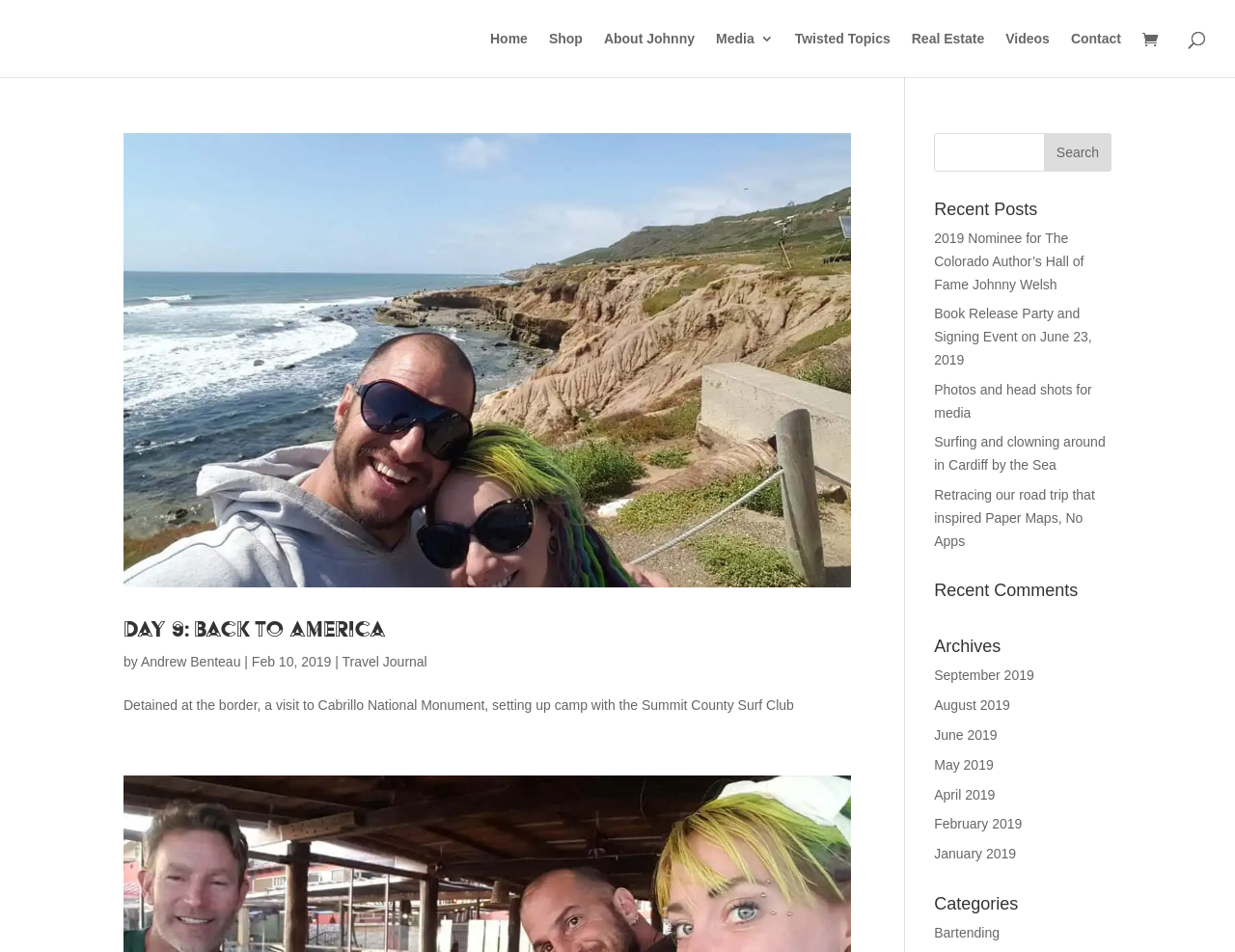Pinpoint the bounding box coordinates of the clickable area needed to execute the instruction: "Read the 'Day 9: Back to America' article". The coordinates should be specified as four float numbers between 0 and 1, i.e., [left, top, right, bottom].

[0.1, 0.14, 0.689, 0.617]